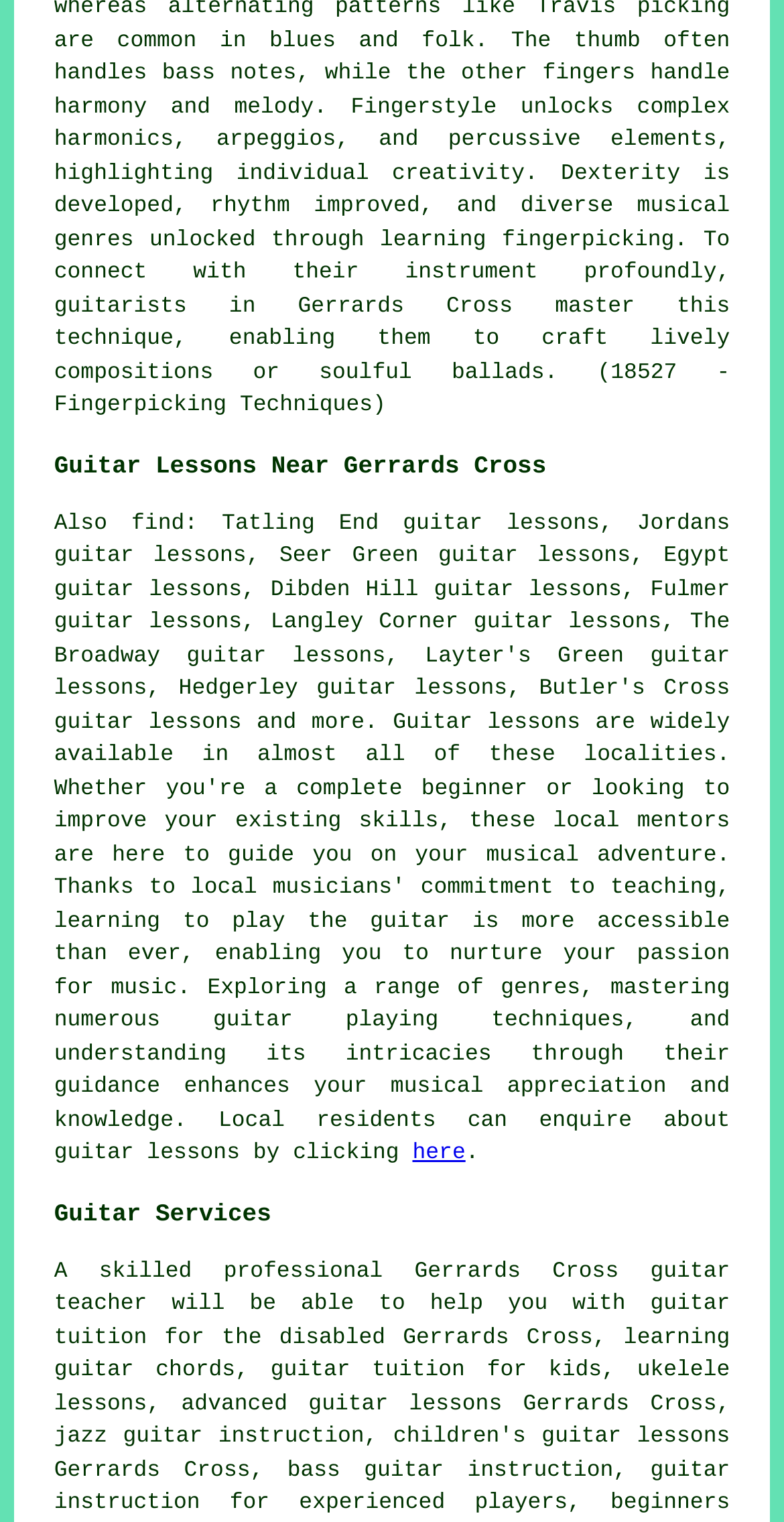Locate the bounding box coordinates of the element that needs to be clicked to carry out the instruction: "Click on the 'HOME' link". The coordinates should be given as four float numbers ranging from 0 to 1, i.e., [left, top, right, bottom].

None